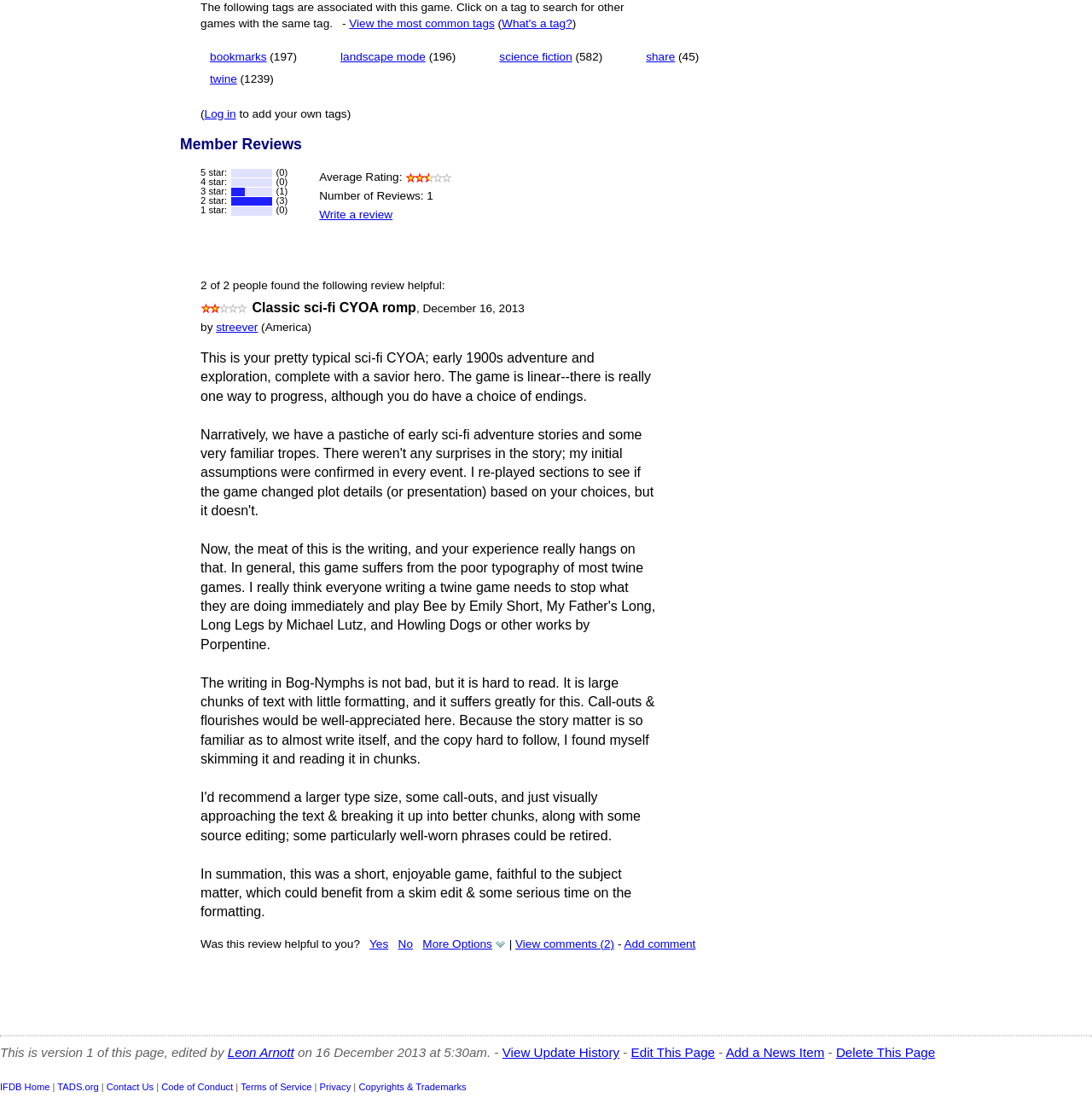Using the description: "Blog", identify the bounding box of the corresponding UI element in the screenshot.

None